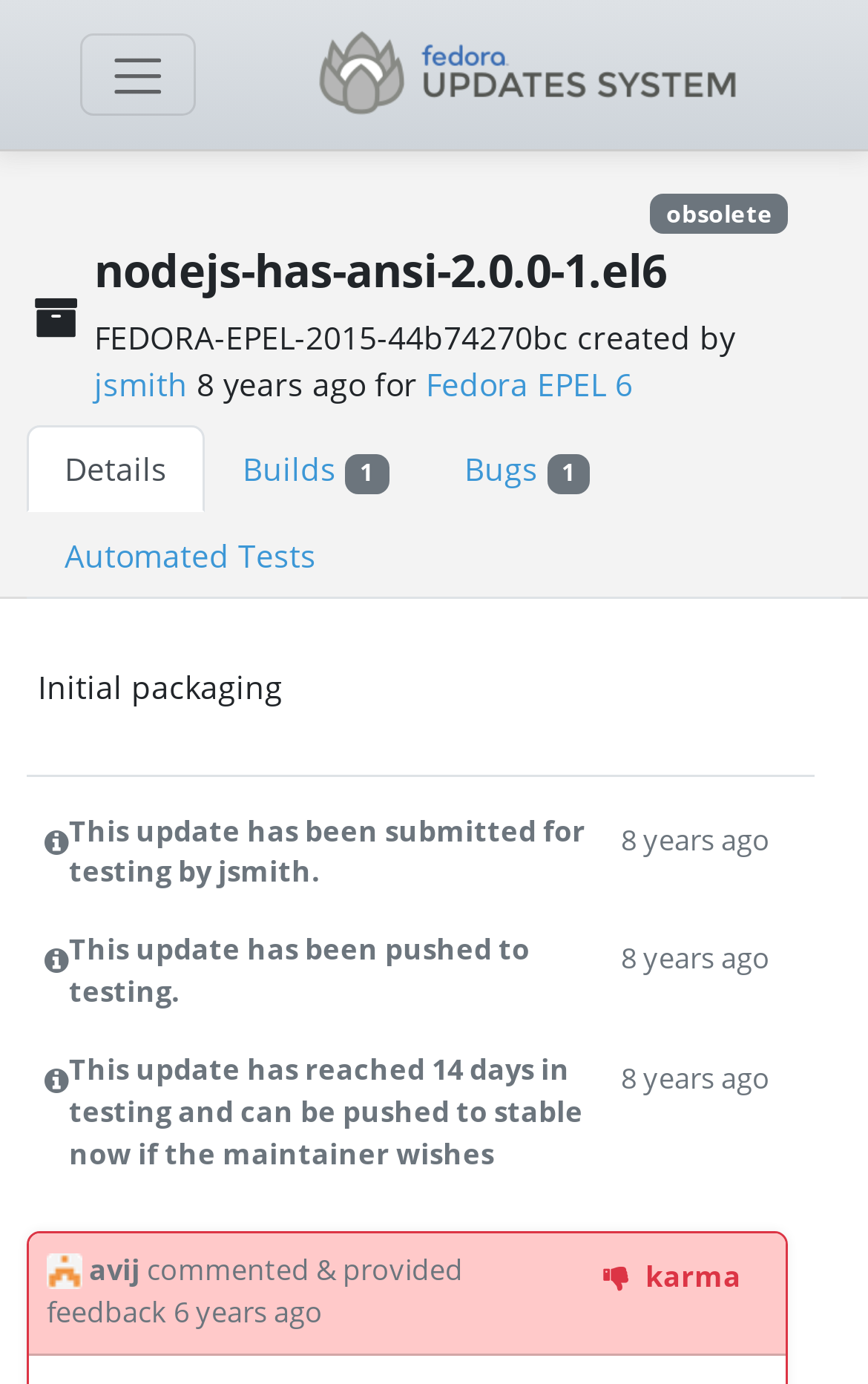Analyze and describe the webpage in a detailed narrative.

The webpage appears to be a update page for the Fedora Project, specifically for a new package update for nodejs-has-ansi. At the top, there is a button to toggle navigation and a link to the Fedora Update System, accompanied by an image. 

Below this, there is a heading indicating that the update is obsolete. A brief description of the update is provided, stating that it is a new package update. The update's name, nodejs-has-ansi-2.0.0-1.el6, is displayed prominently, along with information about its creator, jsmith, and the date it was created, 2015-12-15.

A tab list is located below, with four tabs: Details, Builds 1, Bugs 1, and Automated Tests. The Details tab is currently selected. 

In the main content area, there is a section describing the update's status, including when it was submitted for testing, pushed to testing, and when it reached 14 days in testing. Each of these status updates includes a link to the date it occurred, which is 8 years ago.

At the bottom of the page, there is a section with a user icon and a comment from avij, who provided feedback on the update. The comment is dated 6 years ago. Nearby, there is a karma indicator.